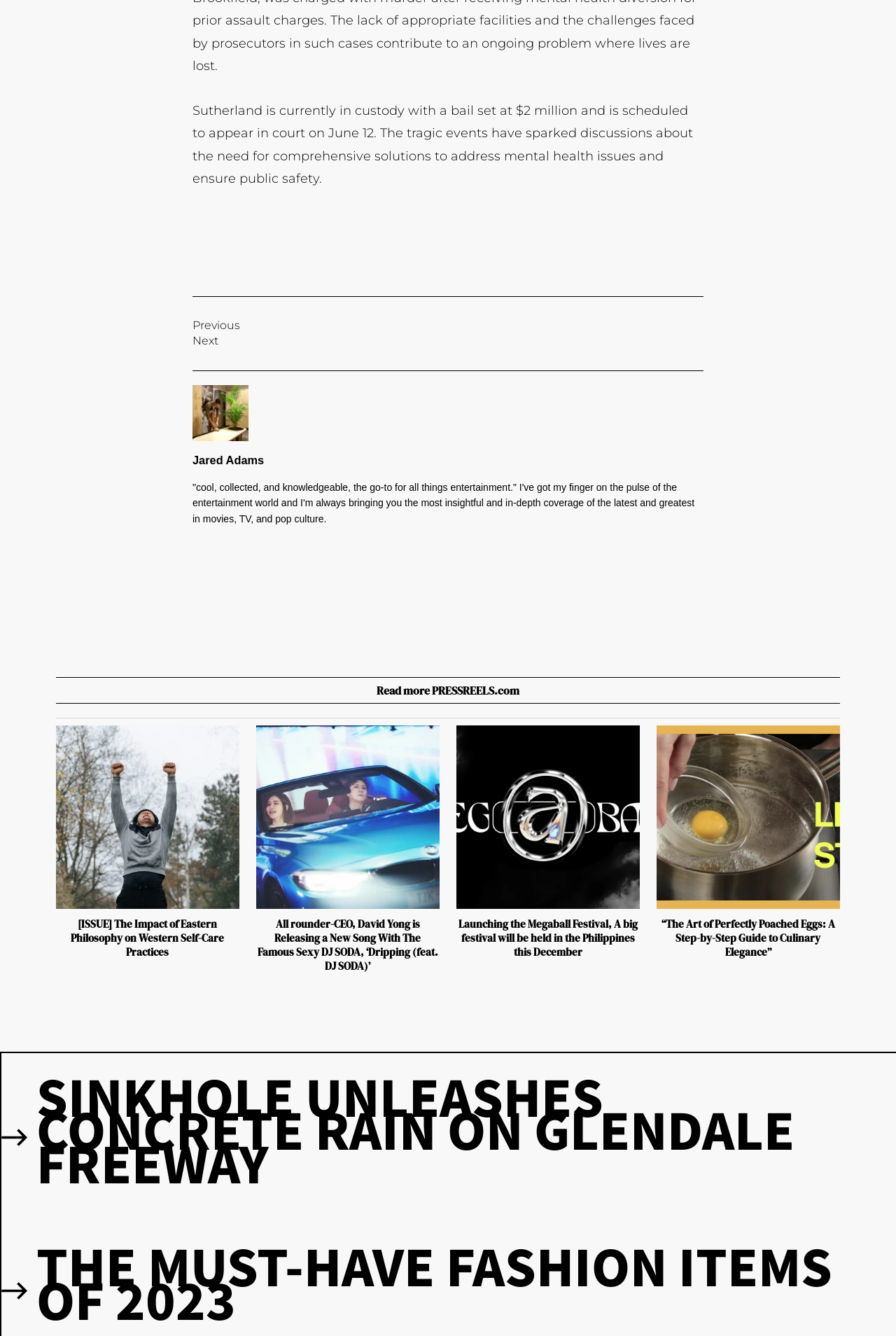Locate the bounding box coordinates of the segment that needs to be clicked to meet this instruction: "Click on 'Prev Previous' to navigate to the previous page".

[0.215, 0.24, 0.268, 0.248]